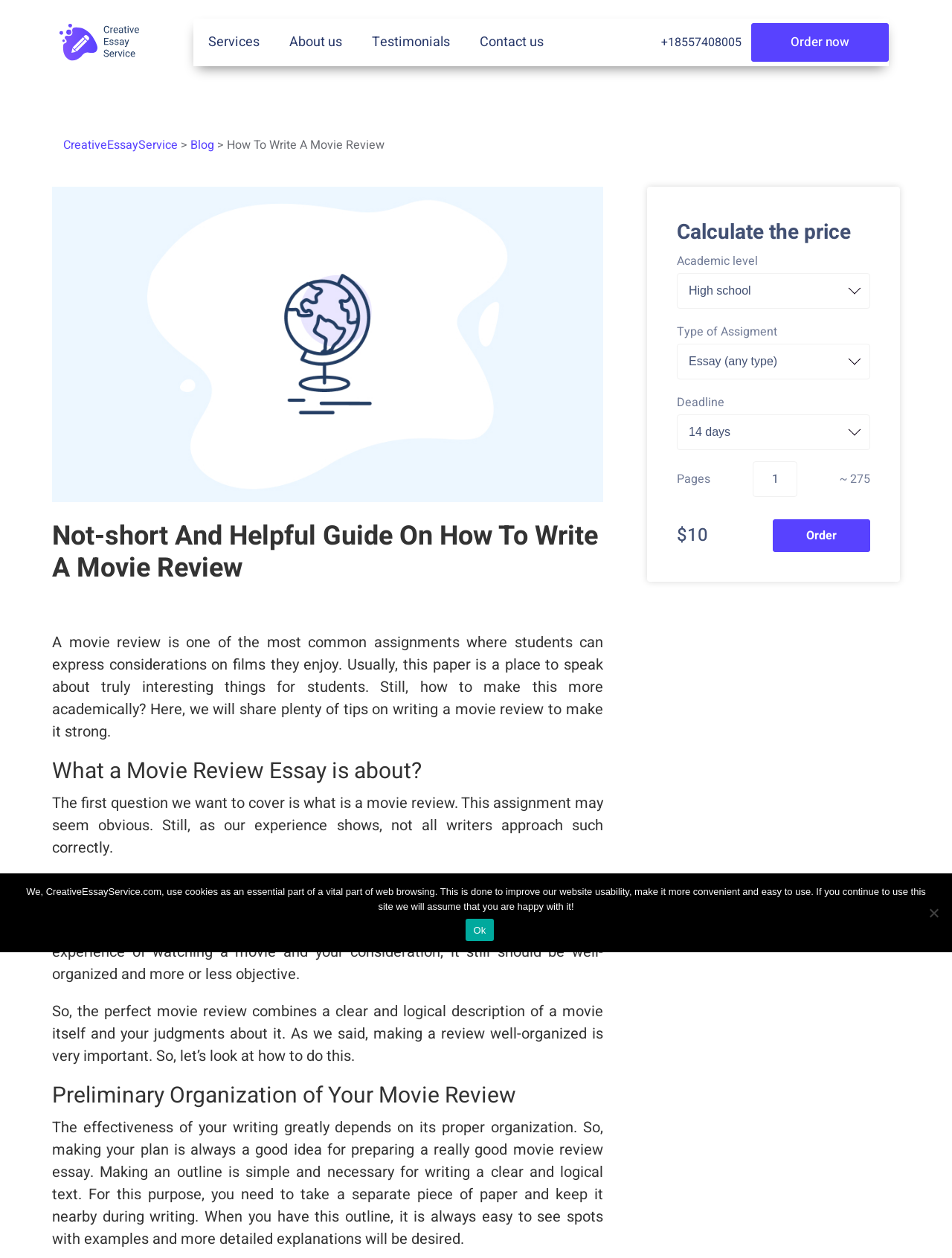Identify the bounding box coordinates of the element to click to follow this instruction: 'Select an academic level'. Ensure the coordinates are four float values between 0 and 1, provided as [left, top, right, bottom].

[0.711, 0.2, 0.796, 0.215]